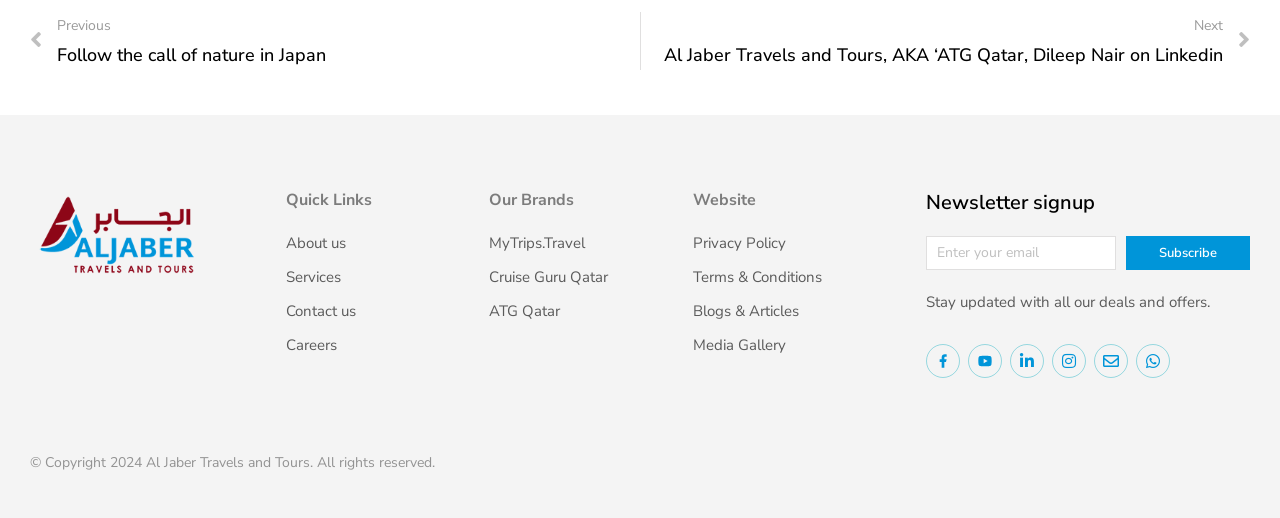Identify the bounding box of the HTML element described as: "Careers".

[0.223, 0.642, 0.359, 0.689]